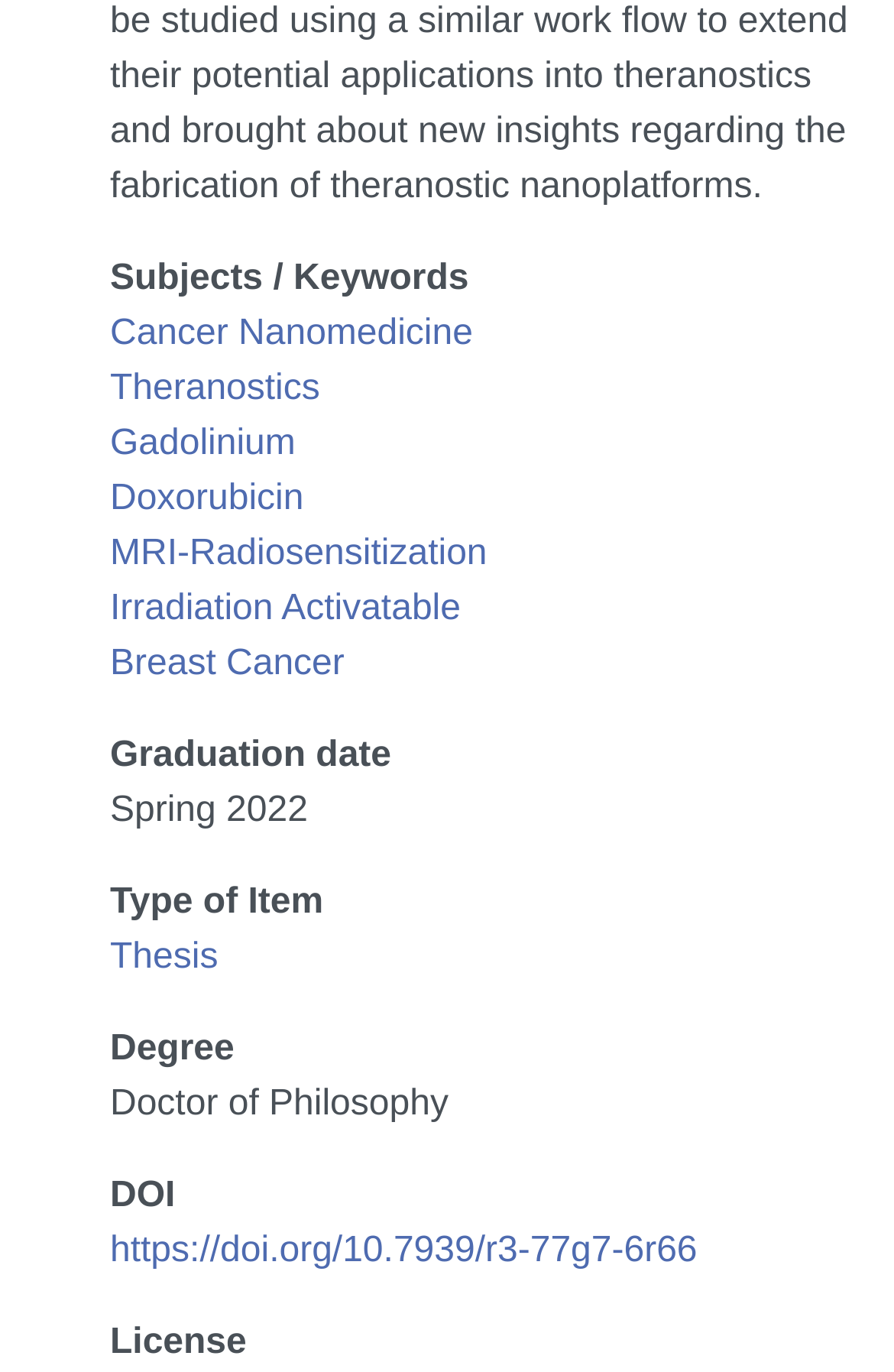What is the degree of the author?
Could you answer the question in a detailed manner, providing as much information as possible?

I found a DescriptionList with the term 'Degree' and its detail is a StaticText element with the text 'Doctor of Philosophy'.